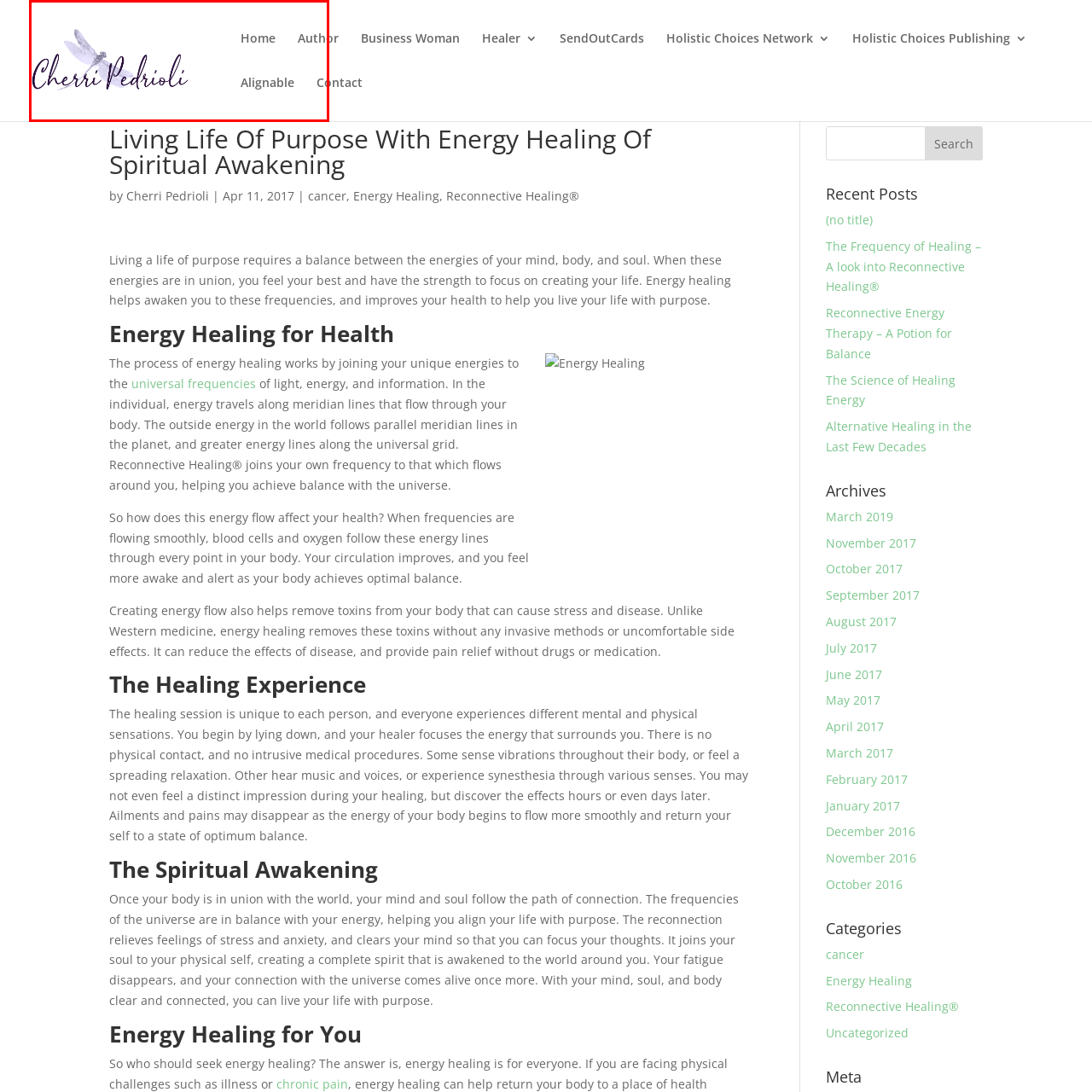Offer a detailed description of the content within the red-framed image.

The image features the name "Cherri Pedrioli," elegantly written in a flowing script font, accompanied by a stylized dragonfly graphic. This artistic representation likely reflects Cherri's identity as a holistic healer and author, emphasizing a connection to nature and spiritual themes vital to her practice. The dragonfly often symbolizes transformation and self-realization, themes that resonate deeply in the realm of energy healing and personal awakening. This name is prominently displayed, suggesting its significance to the content or message being conveyed on the associated webpage, which focuses on living a life of purpose through energy healing and spiritual awakening.